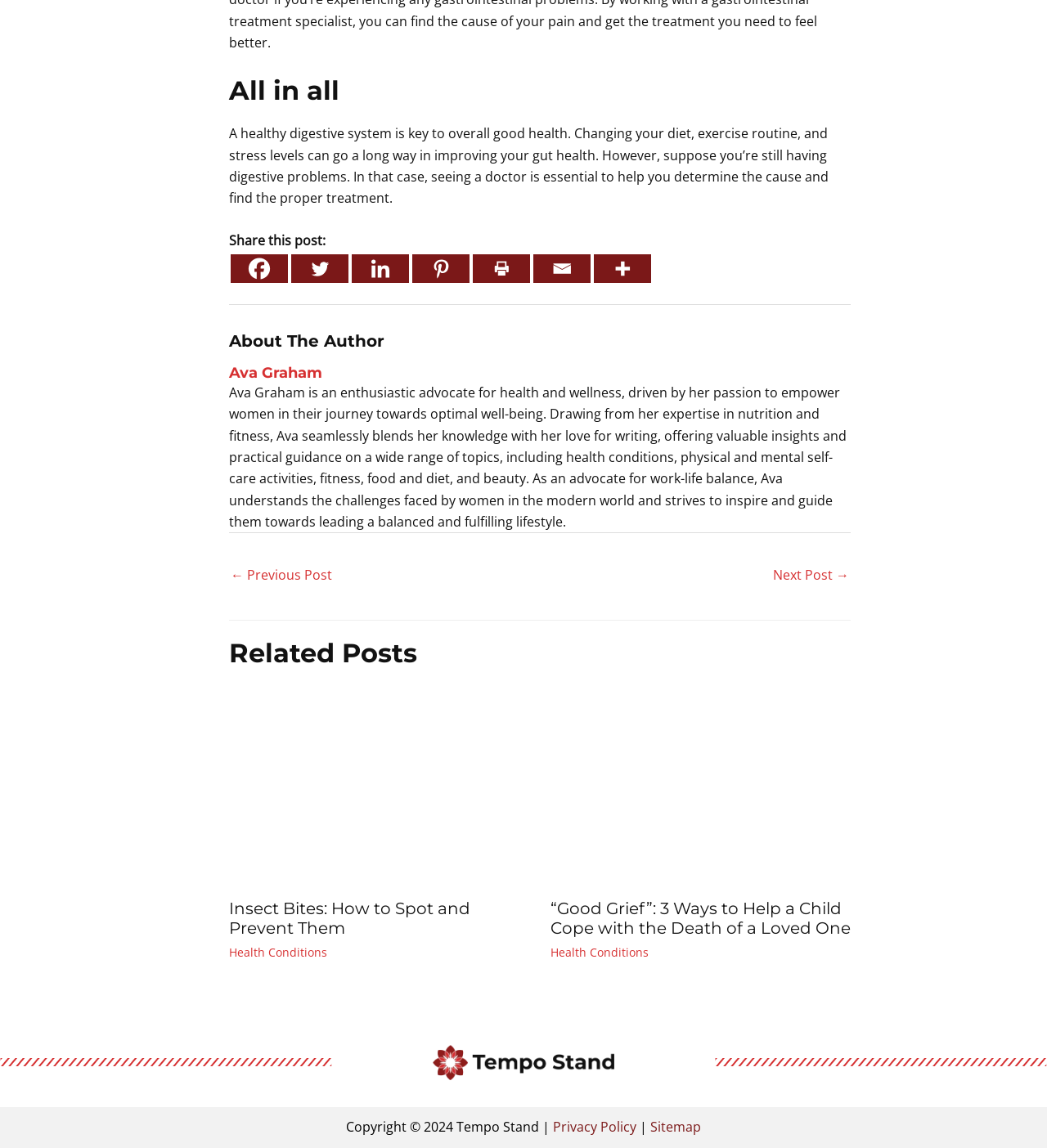Identify the bounding box coordinates of the clickable region to carry out the given instruction: "View the Privacy Policy".

[0.528, 0.974, 0.608, 0.99]